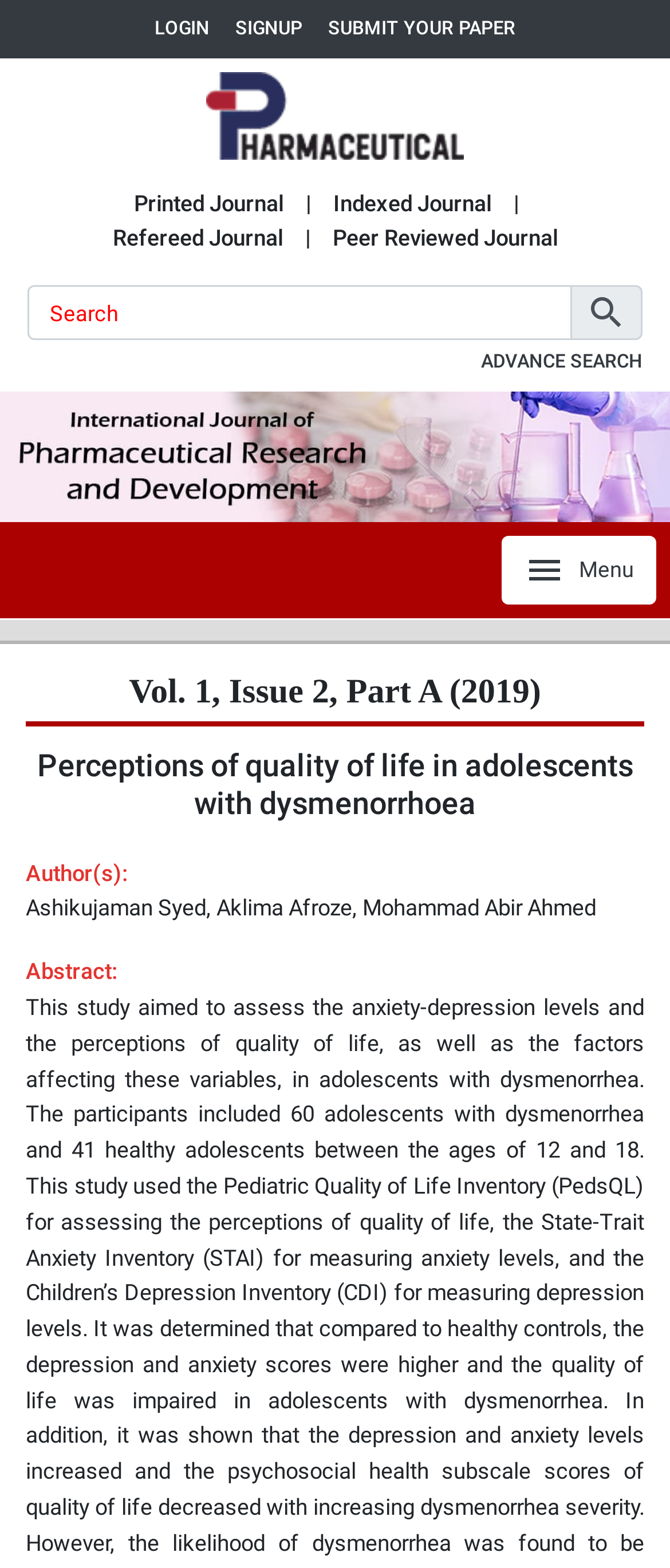Based on the image, please elaborate on the answer to the following question:
Is the search function required on this webpage?

I looked at the textbox element on the webpage and found that its 'required' attribute is set to 'False', which suggests that the search function is not required on this webpage.